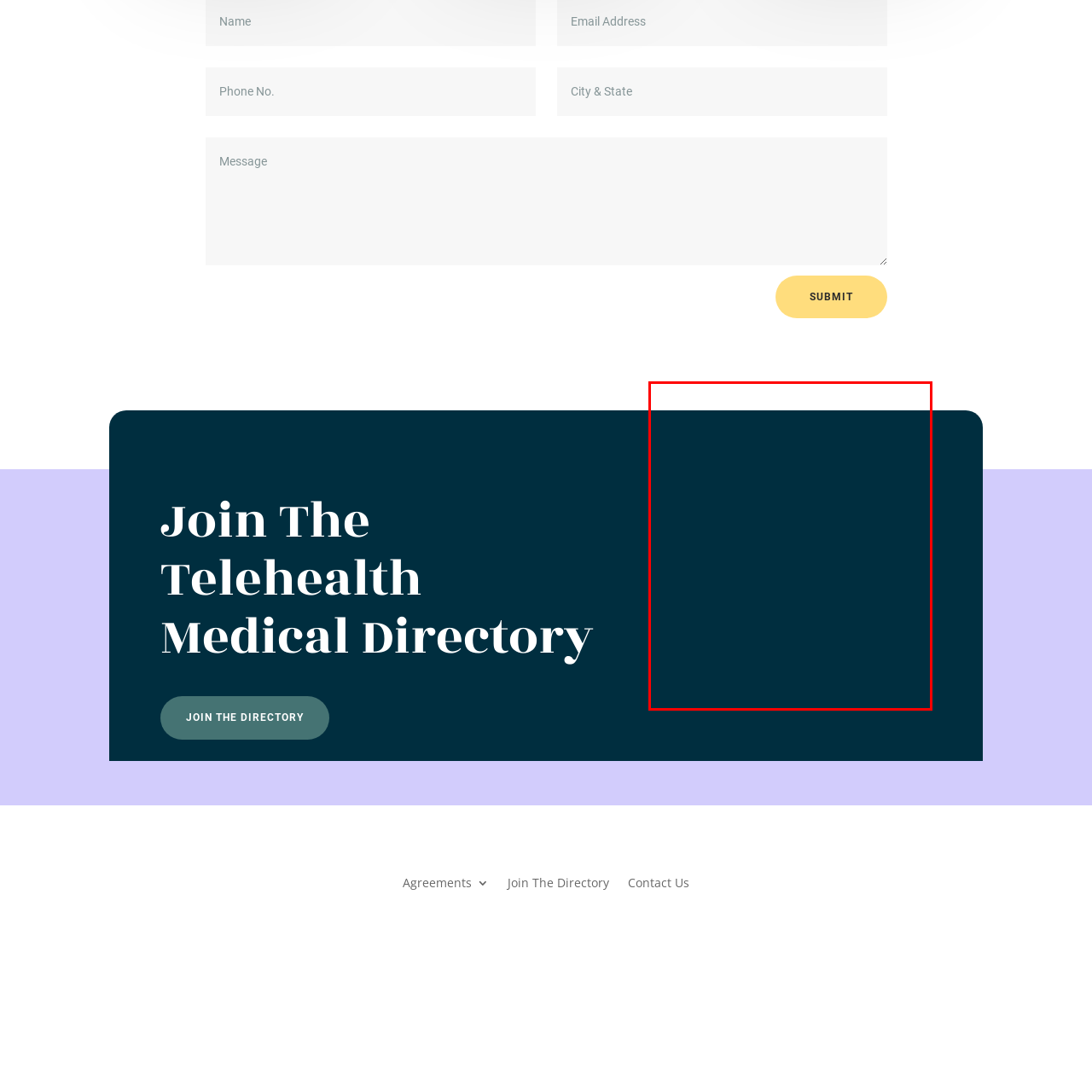What is the title of the webpage?
Inspect the image area outlined by the red bounding box and deliver a detailed response to the question, based on the elements you observe.

The webpage title 'Join The Telehealth Medical Directory' suggests that the image is part of an invitation to prospective members, reinforcing the importance of accessibility and connection in telehealth services.